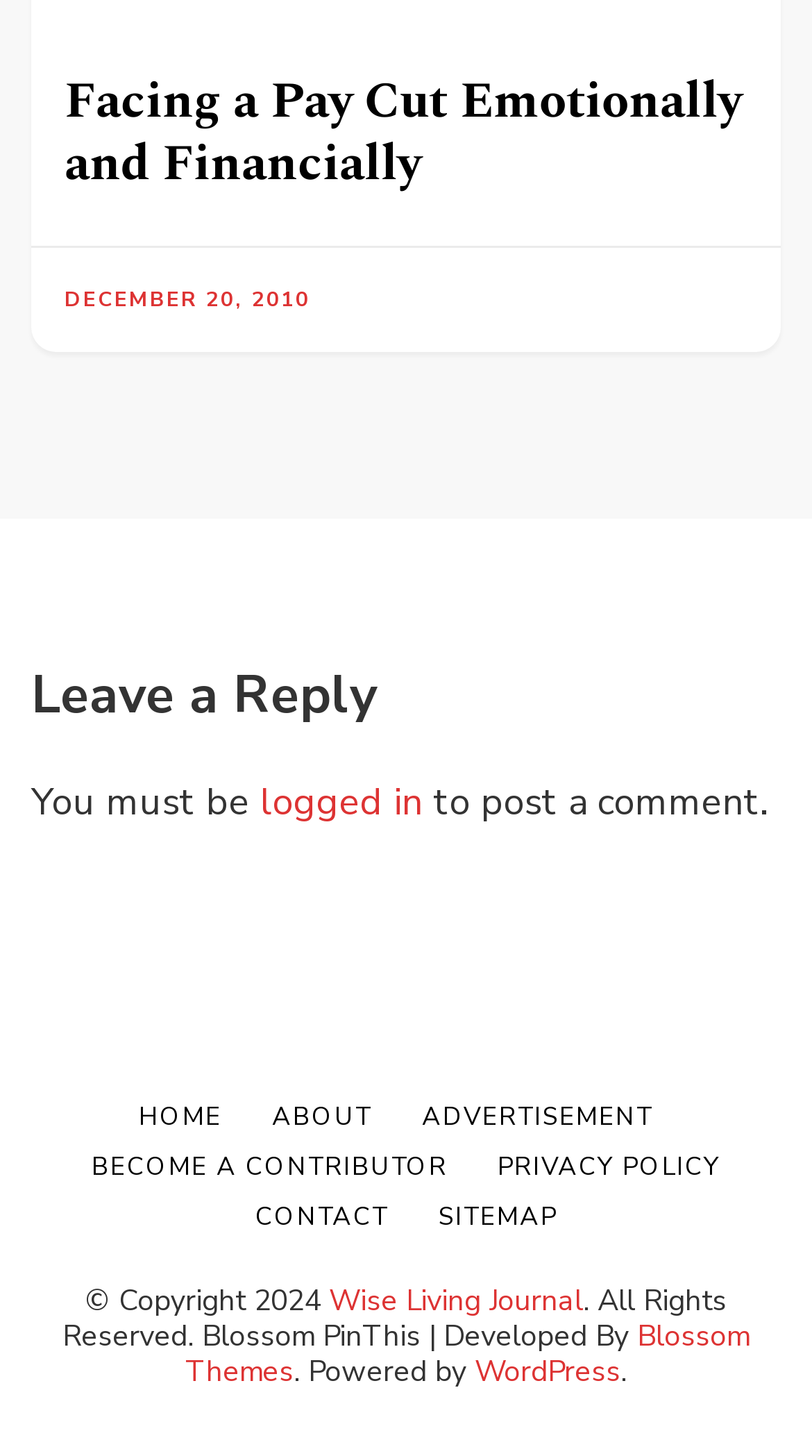Find the bounding box coordinates of the UI element according to this description: "December 20, 2010March 15, 2015".

[0.079, 0.195, 0.382, 0.216]